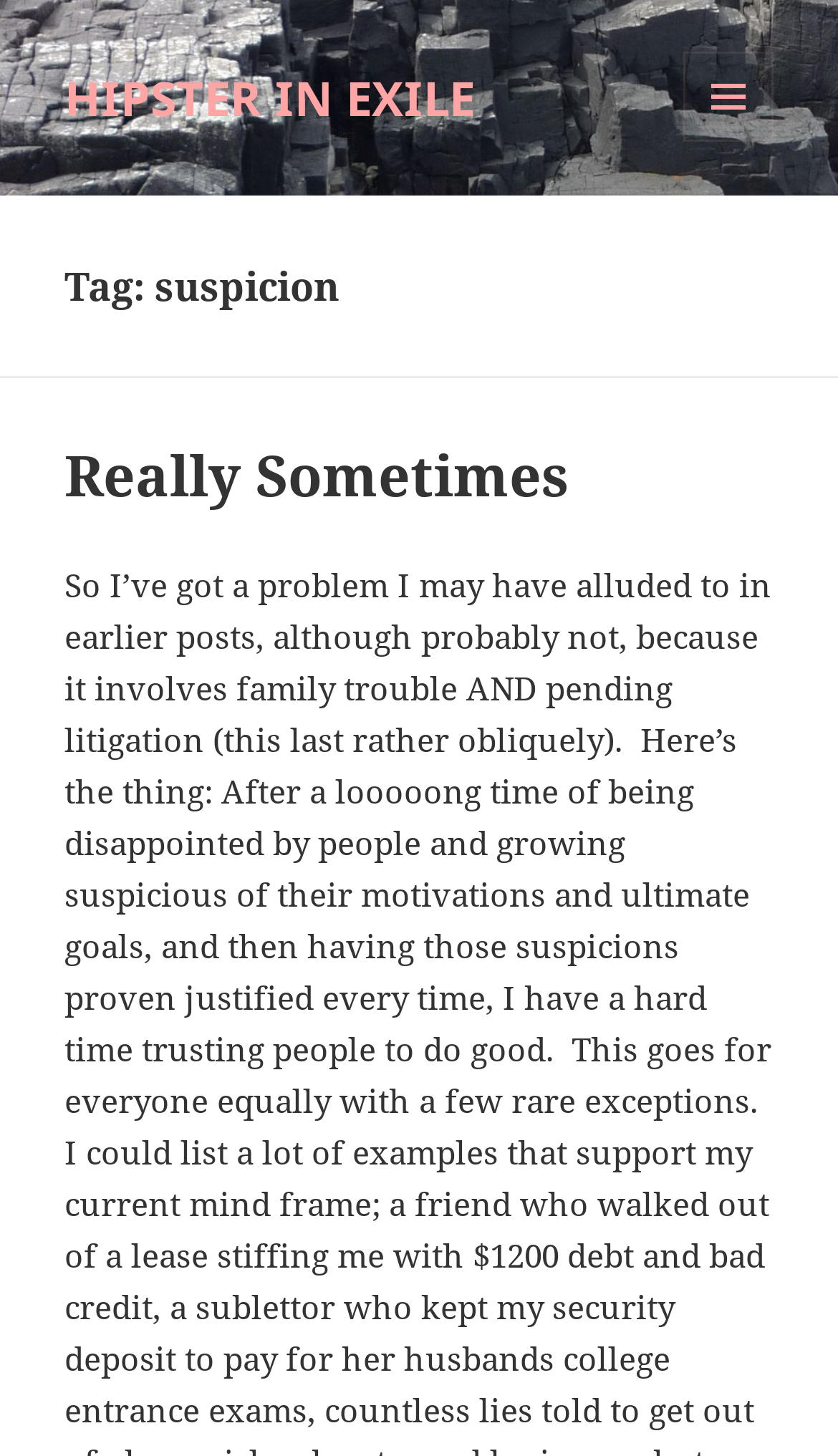Answer the question briefly using a single word or phrase: 
What is the purpose of the button with the icon?

MENU AND WIDGETS